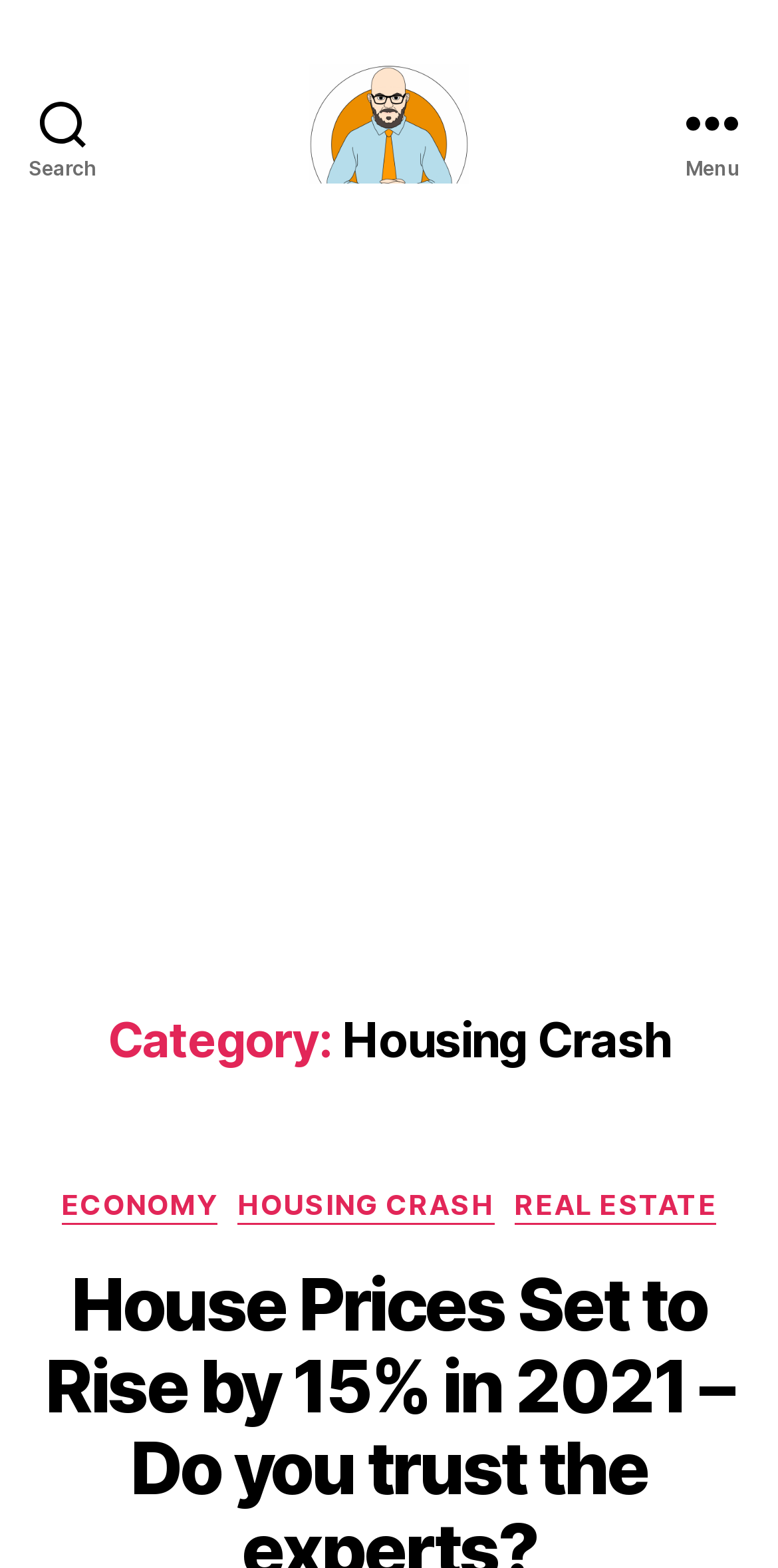Use a single word or phrase to answer the question: What is the category of the current webpage?

Housing Crash